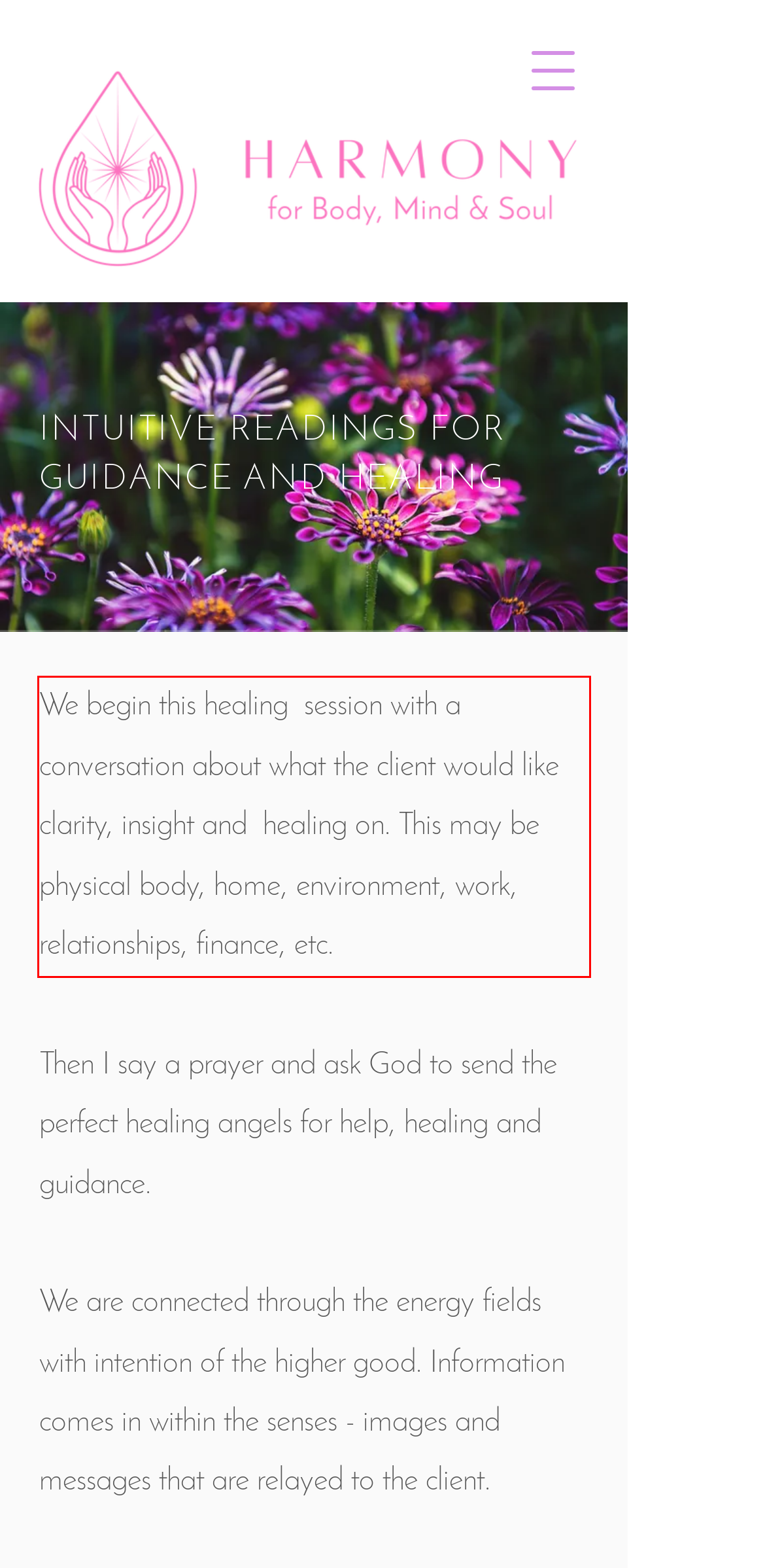There is a UI element on the webpage screenshot marked by a red bounding box. Extract and generate the text content from within this red box.

We begin this healing session with a conversation about what the client would like clarity, insight and healing on. This may be physical body, home, environment, work, relationships, finance, etc.